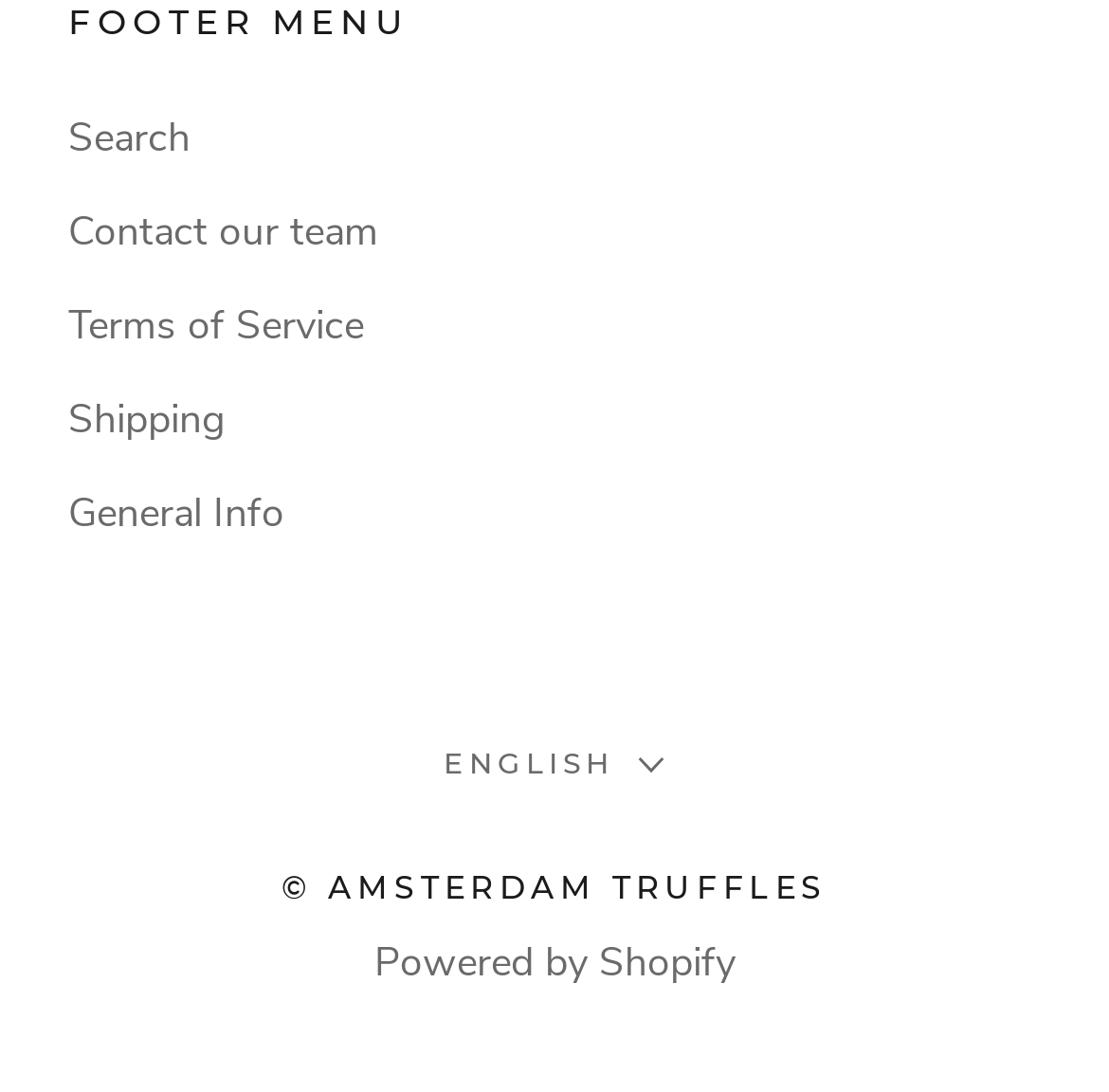How many links are in the footer?
Observe the image and answer the question with a one-word or short phrase response.

5